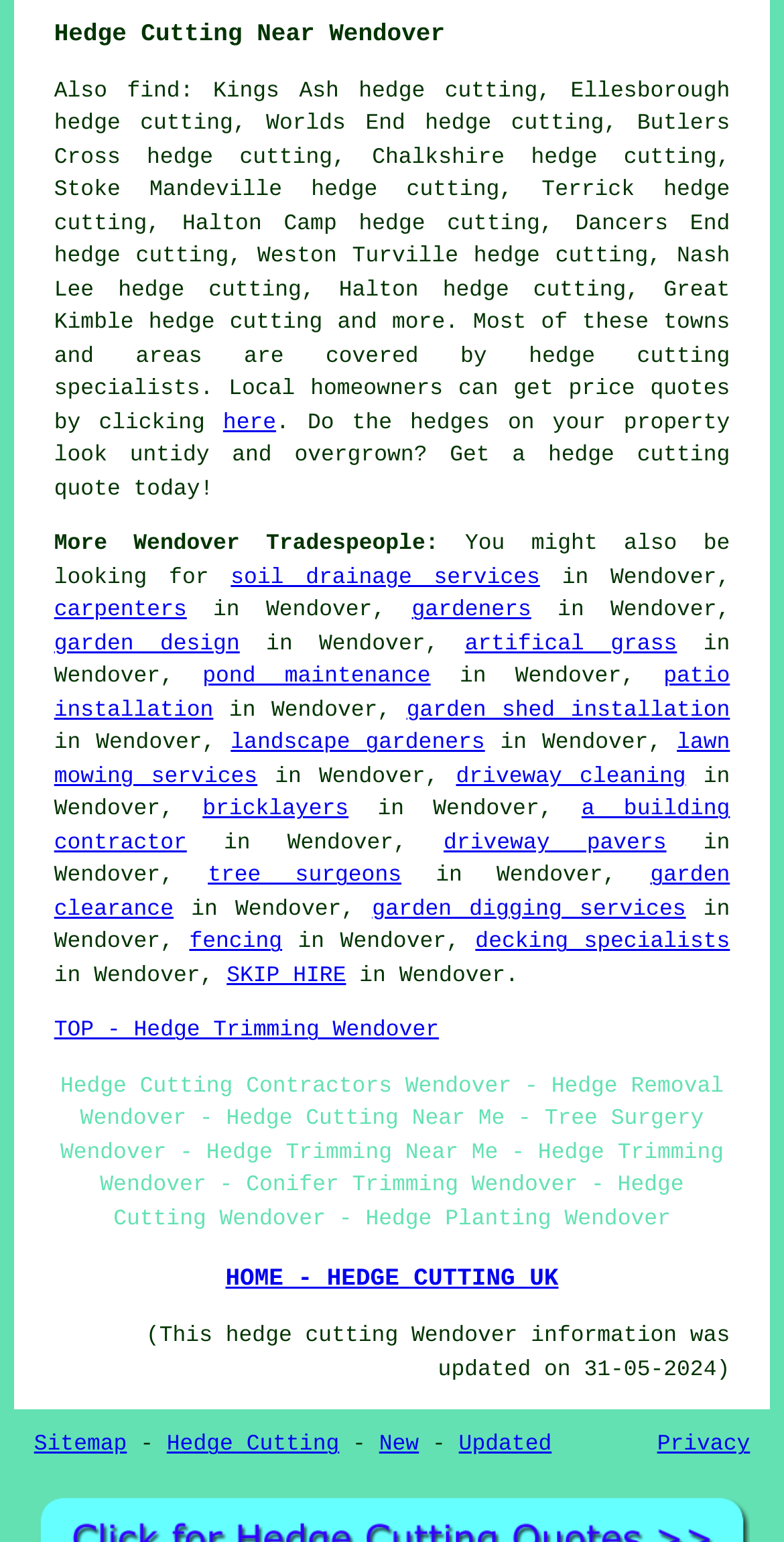What services are offered in Wendover?
Give a detailed response to the question by analyzing the screenshot.

The webpage lists various services offered in Wendover, including hedge cutting, tree surgery, soil drainage services, carpenters, gardeners, and many more.